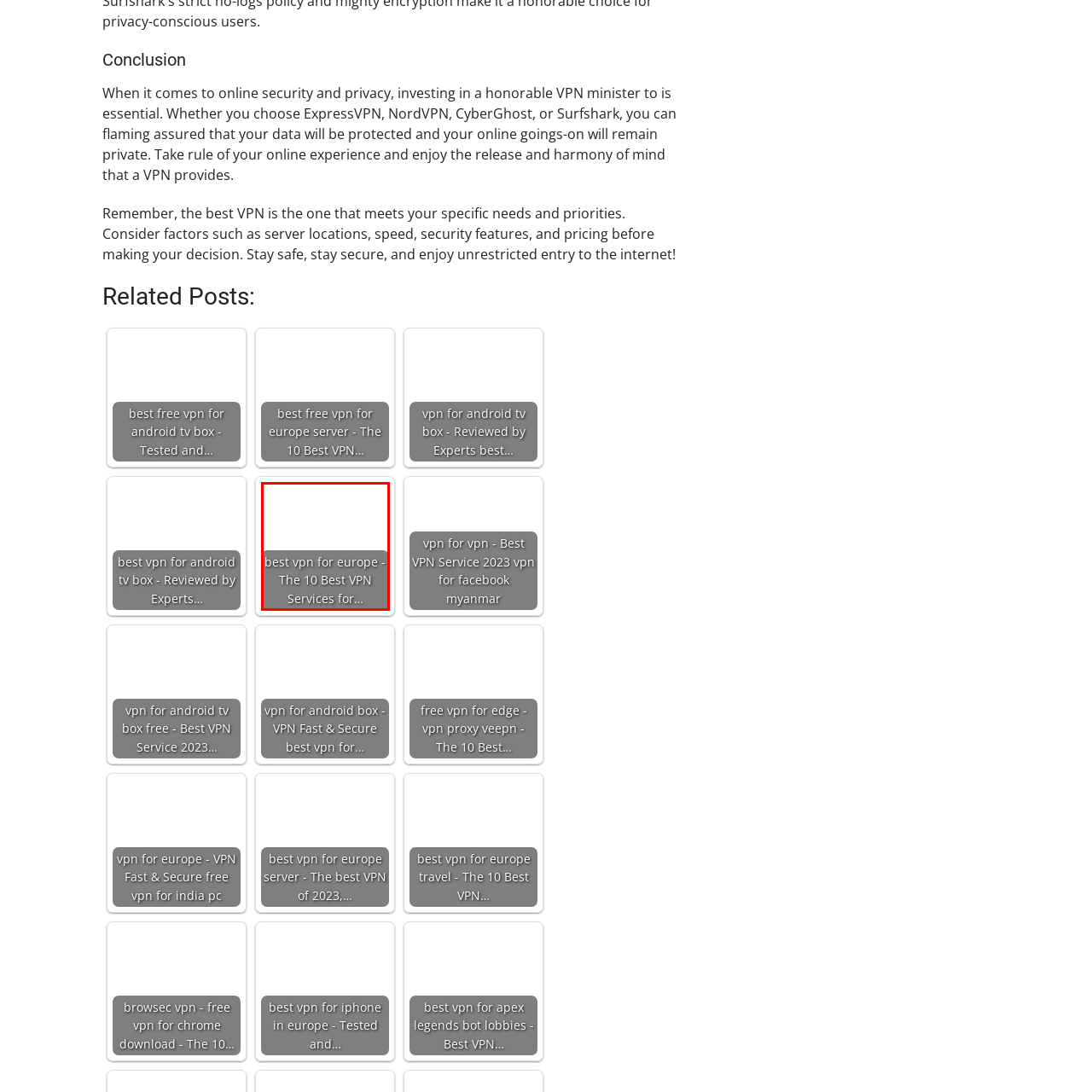What is the primary concern of the VPN services?
Pay attention to the section of the image highlighted by the red bounding box and provide a comprehensive answer to the question.

According to the caption, the VPN services highlighted in the post are effective in maintaining online privacy and security. This implies that the primary concern of these VPN services is to ensure users' online safety and protection.